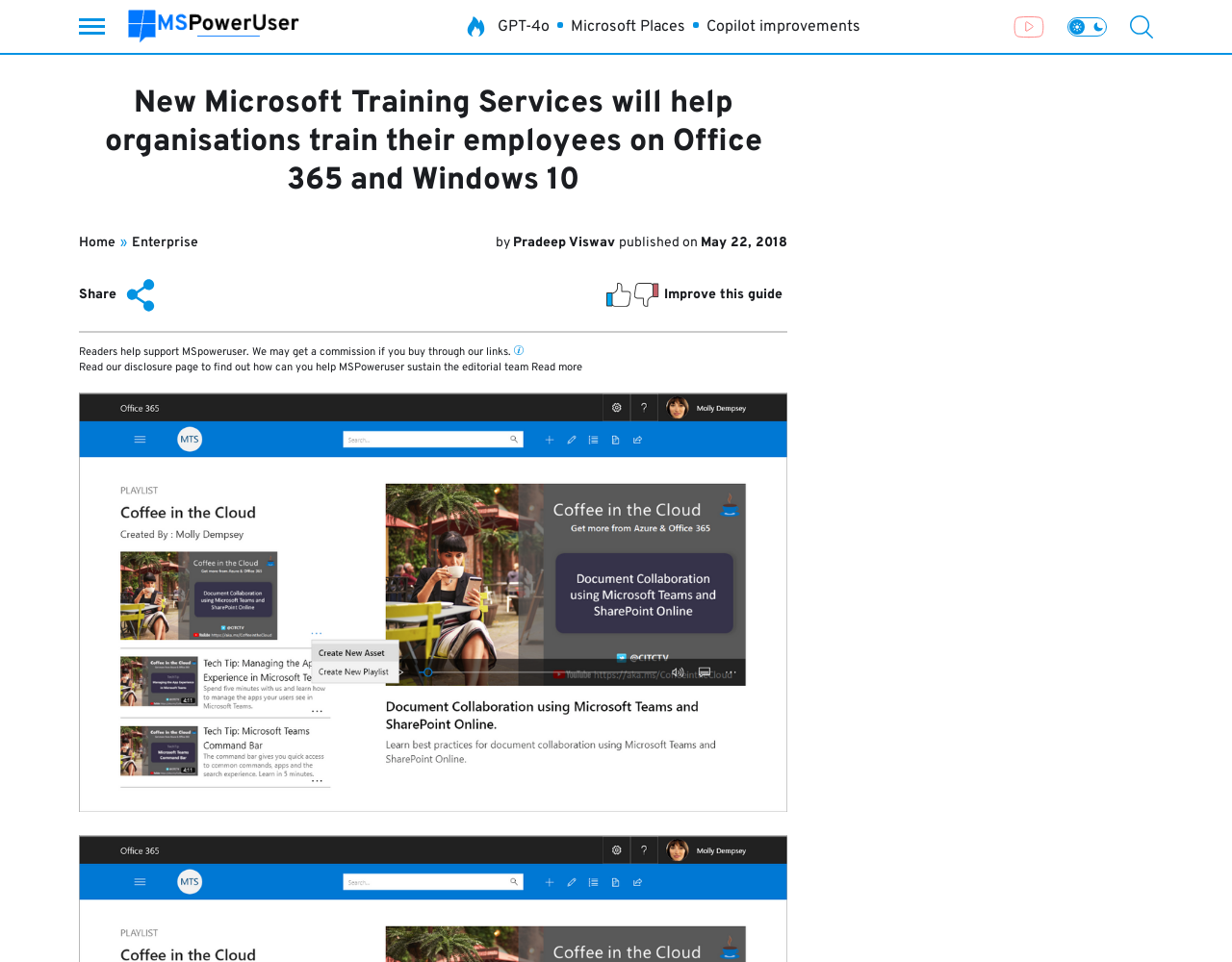Find and specify the bounding box coordinates that correspond to the clickable region for the instruction: "Visit the Home page".

[0.064, 0.244, 0.094, 0.261]